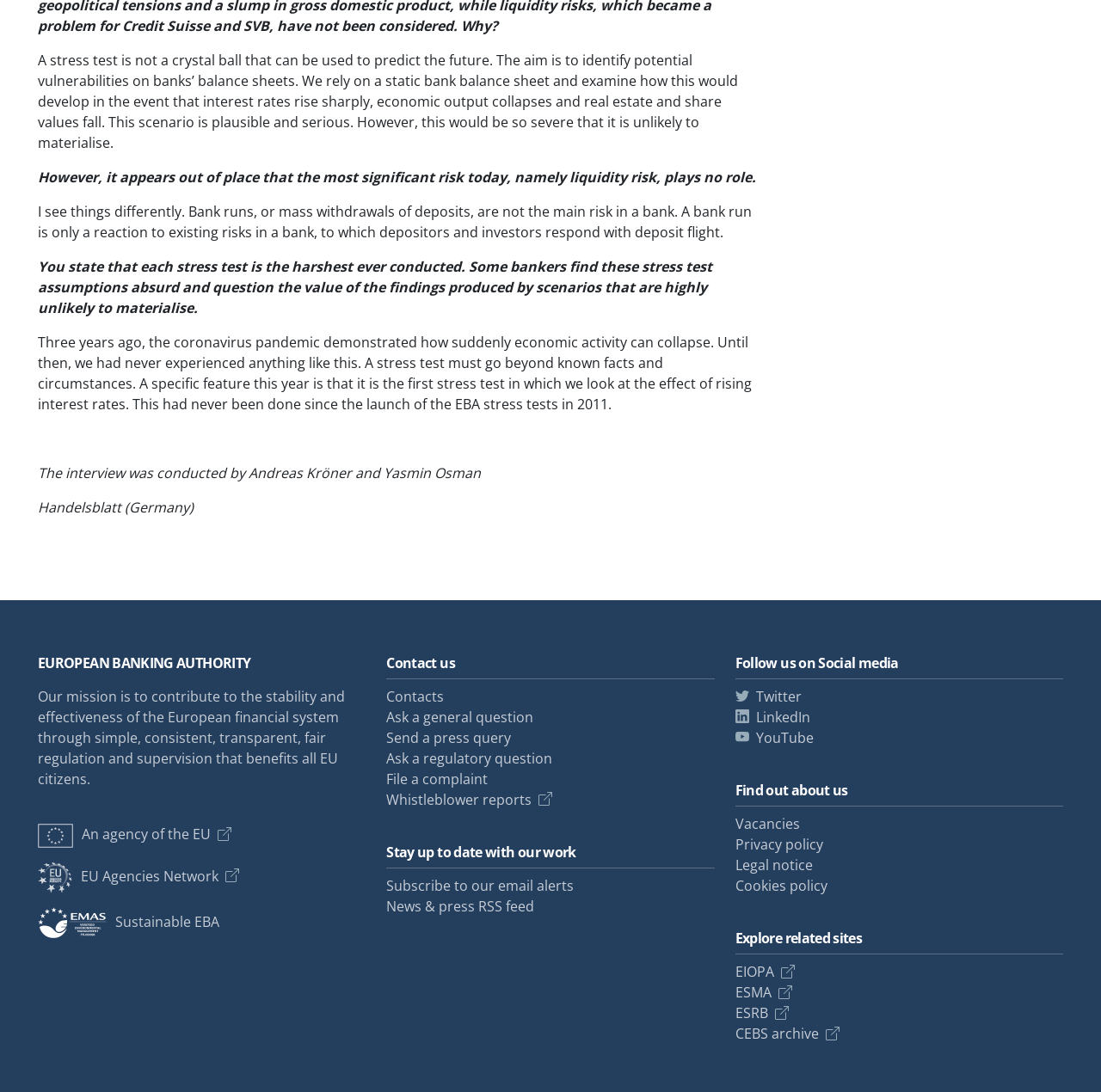Please locate the bounding box coordinates of the region I need to click to follow this instruction: "Visit the European Banking Authority website".

[0.034, 0.6, 0.332, 0.615]